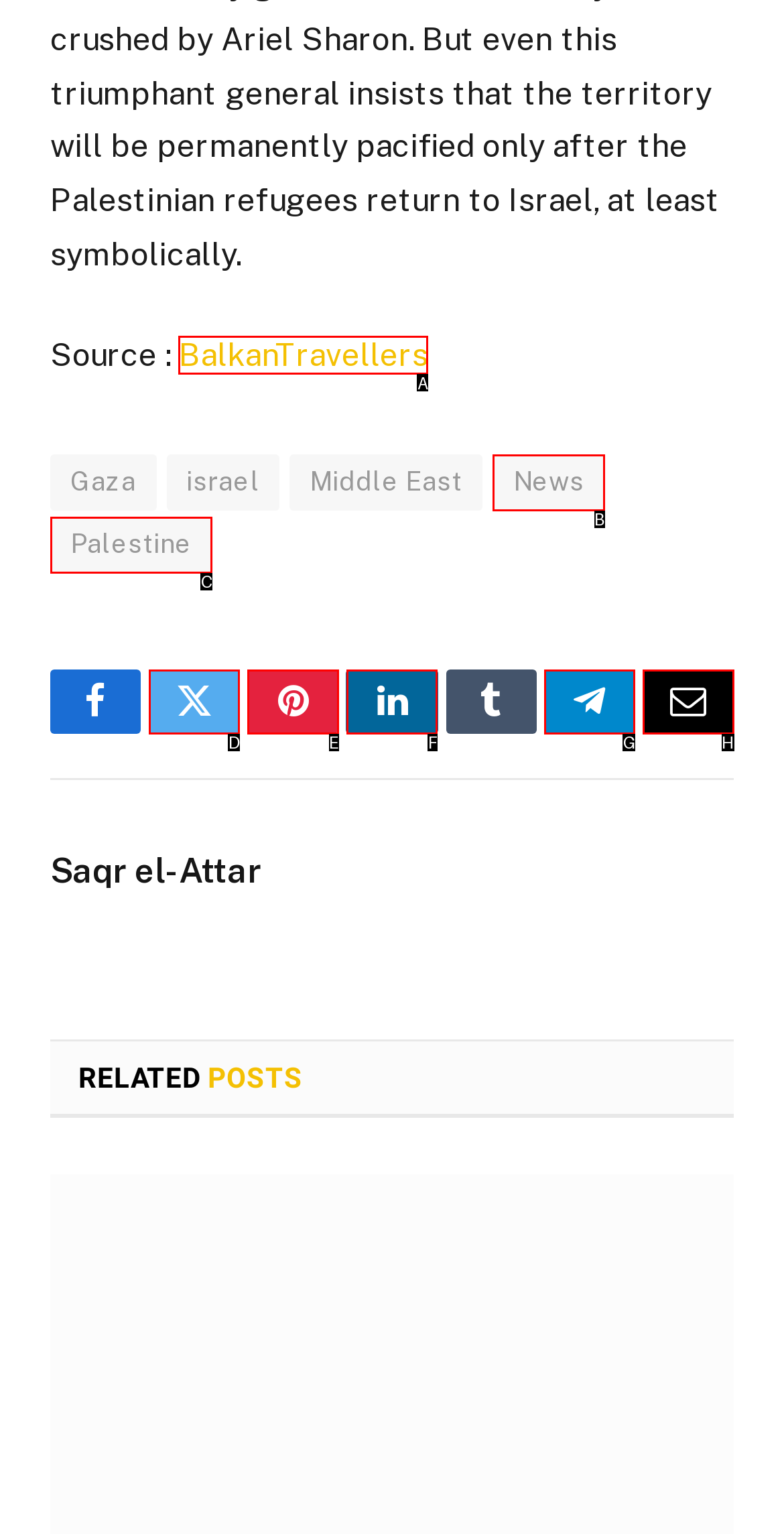To complete the instruction: View author's profile, which HTML element should be clicked?
Respond with the option's letter from the provided choices.

None